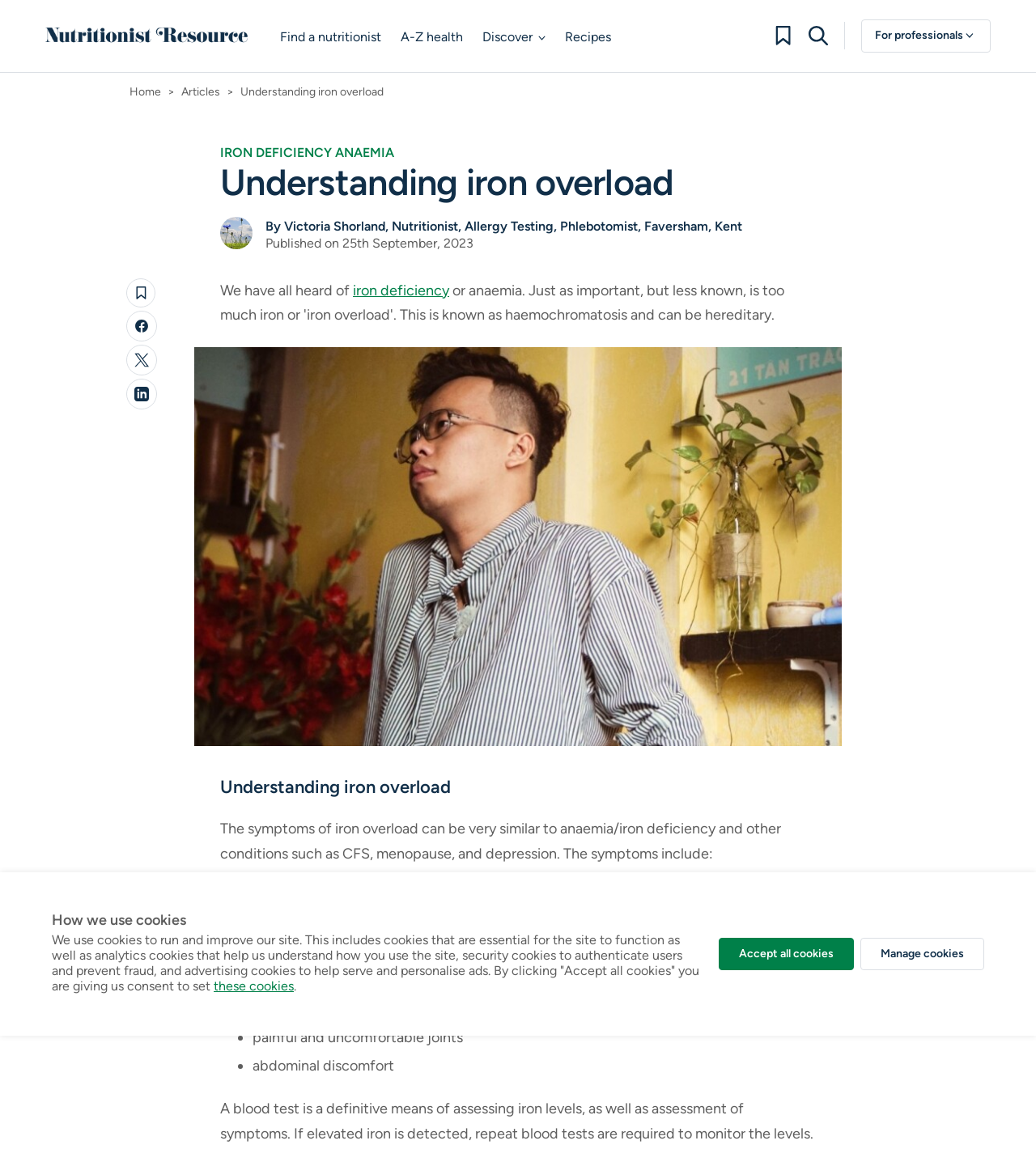Please provide a comprehensive response to the question based on the details in the image: What is the condition that can cause symptoms similar to iron overload?

I found the answer by reading the article content, which mentions that 'The symptoms of iron overload can be very similar to anaemia/iron deficiency and other conditions such as CFS, menopause, and depression'.